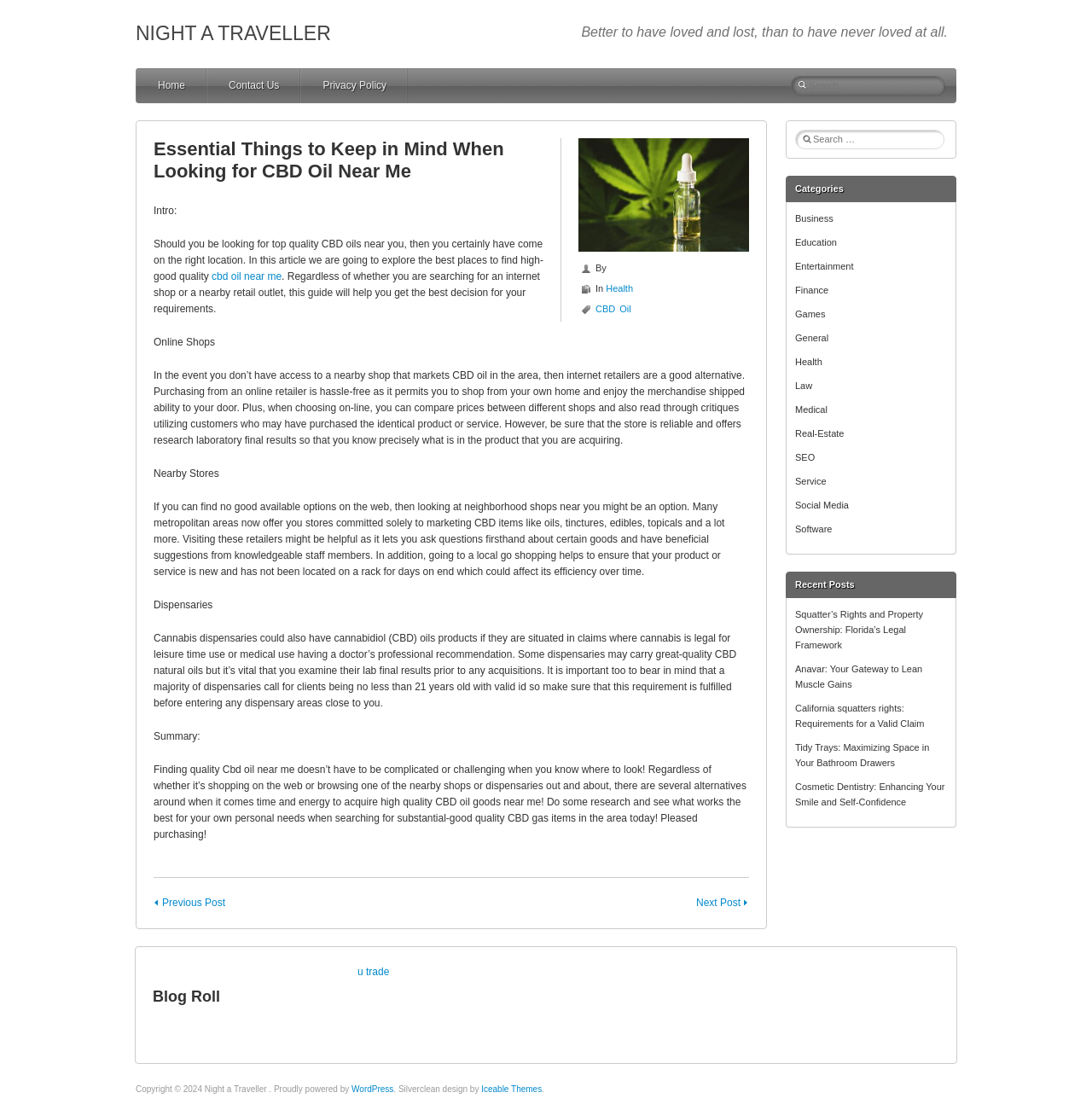Pinpoint the bounding box coordinates of the clickable element needed to complete the instruction: "Go to Home page". The coordinates should be provided as four float numbers between 0 and 1: [left, top, right, bottom].

[0.125, 0.061, 0.228, 0.092]